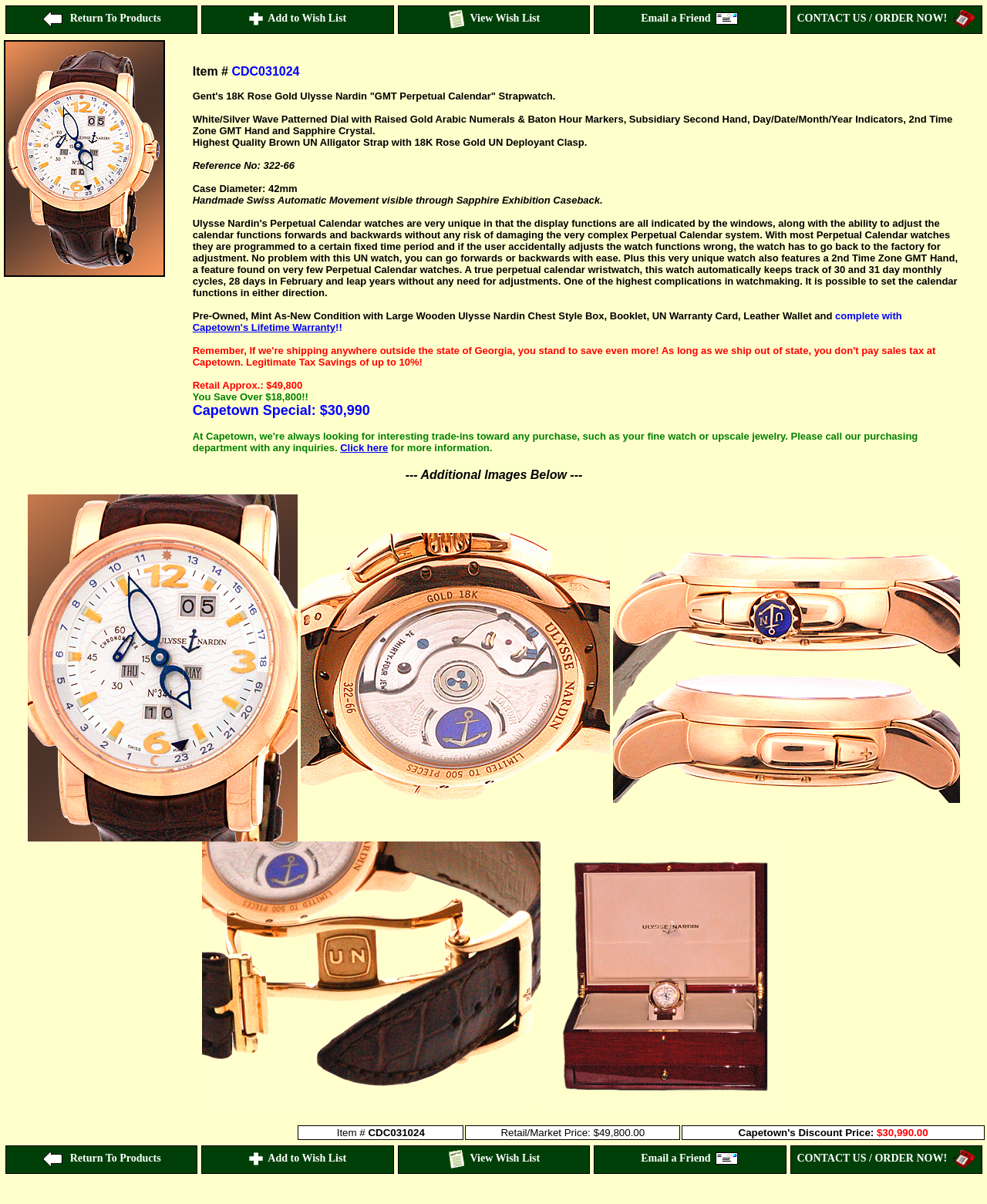Identify the bounding box coordinates for the region to click in order to carry out this instruction: "Email a friend". Provide the coordinates using four float numbers between 0 and 1, formatted as [left, top, right, bottom].

[0.602, 0.005, 0.796, 0.028]